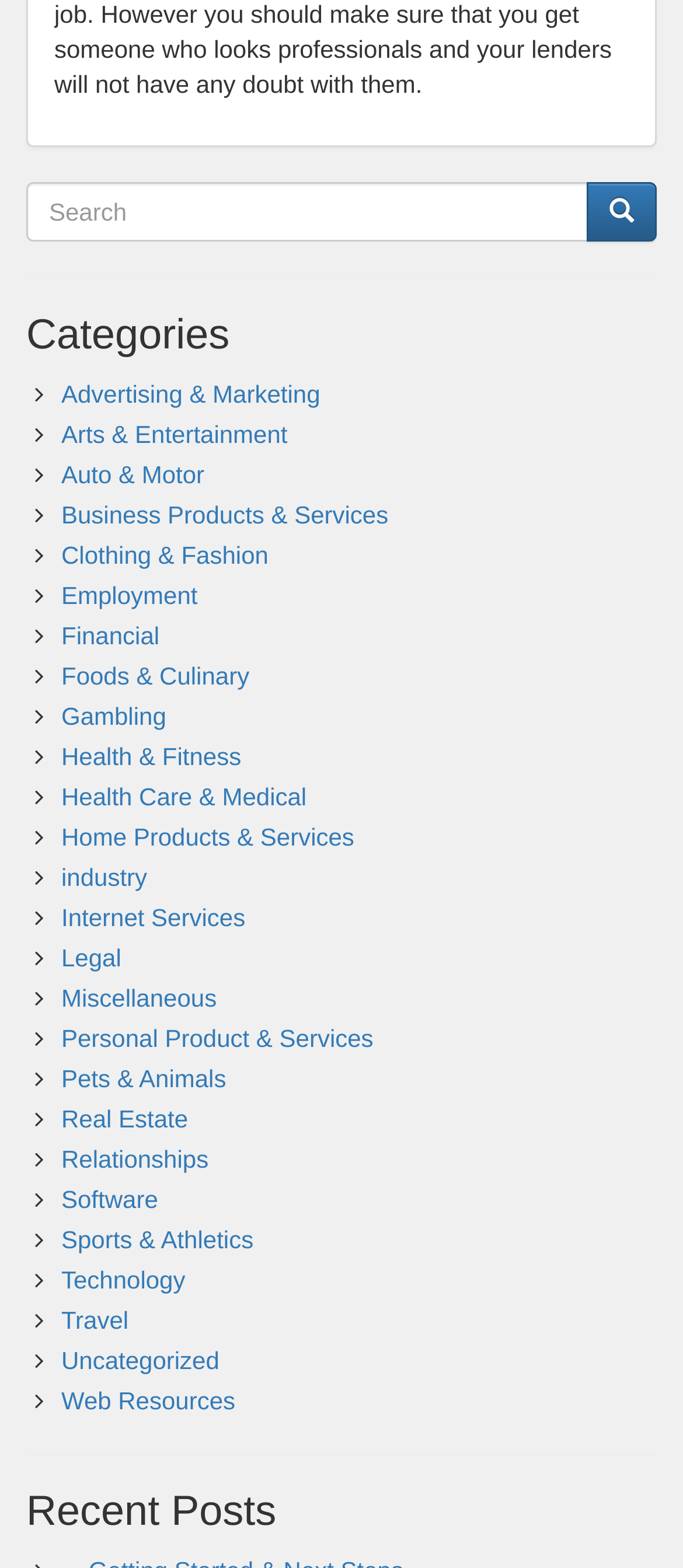Provide the bounding box coordinates of the HTML element this sentence describes: "Business Products & Services".

[0.09, 0.319, 0.569, 0.337]